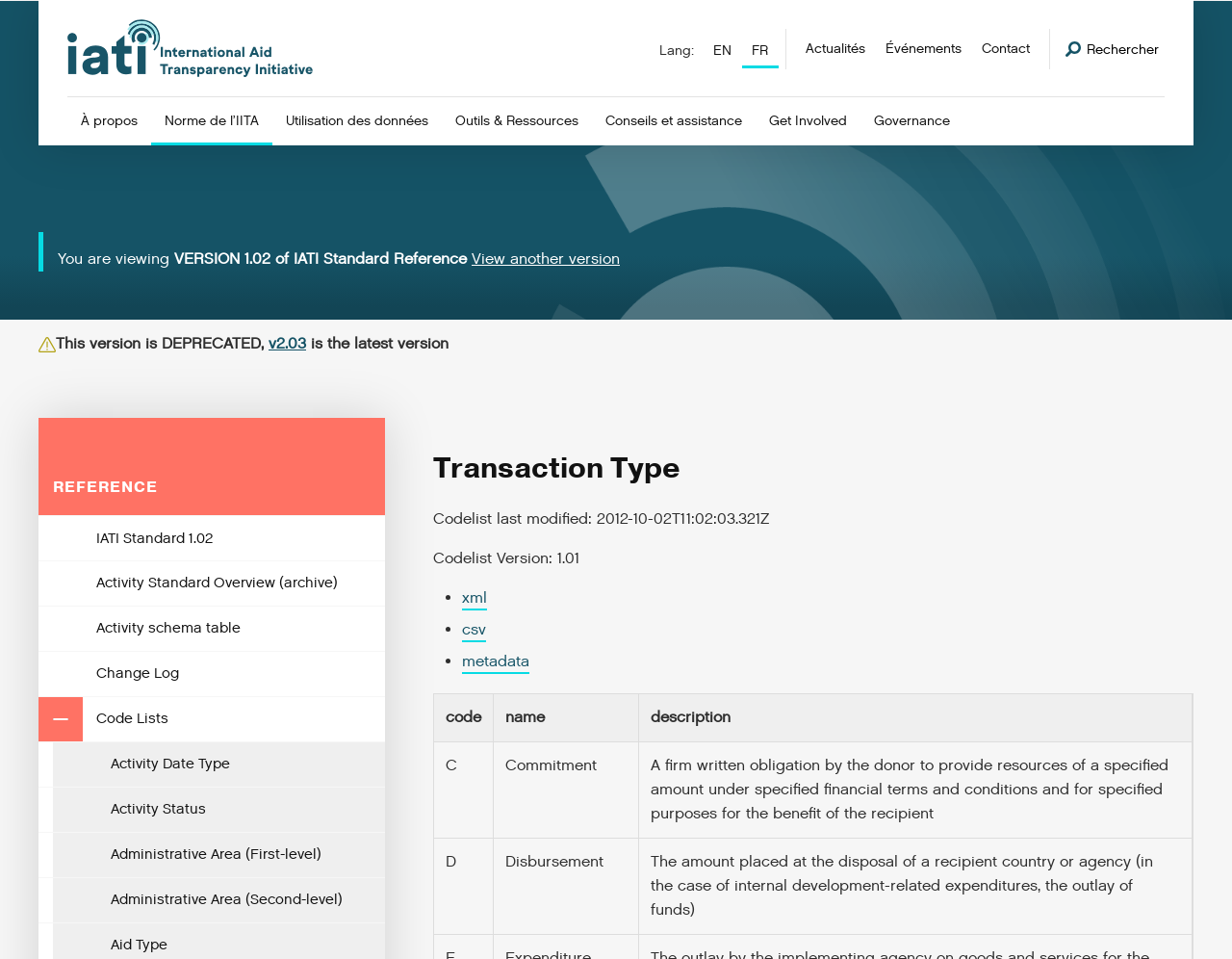What is the description of the 'Commitment' code?
Please provide an in-depth and detailed response to the question.

I found the description of the 'Commitment' code by looking at the table with column headers 'code', 'name', and 'description'. The 'Commitment' code has a description of 'A firm written obligation by the donor to provide resources of a specified amount under specified financial terms and conditions and for specified purposes for the benefit of the recipient'.